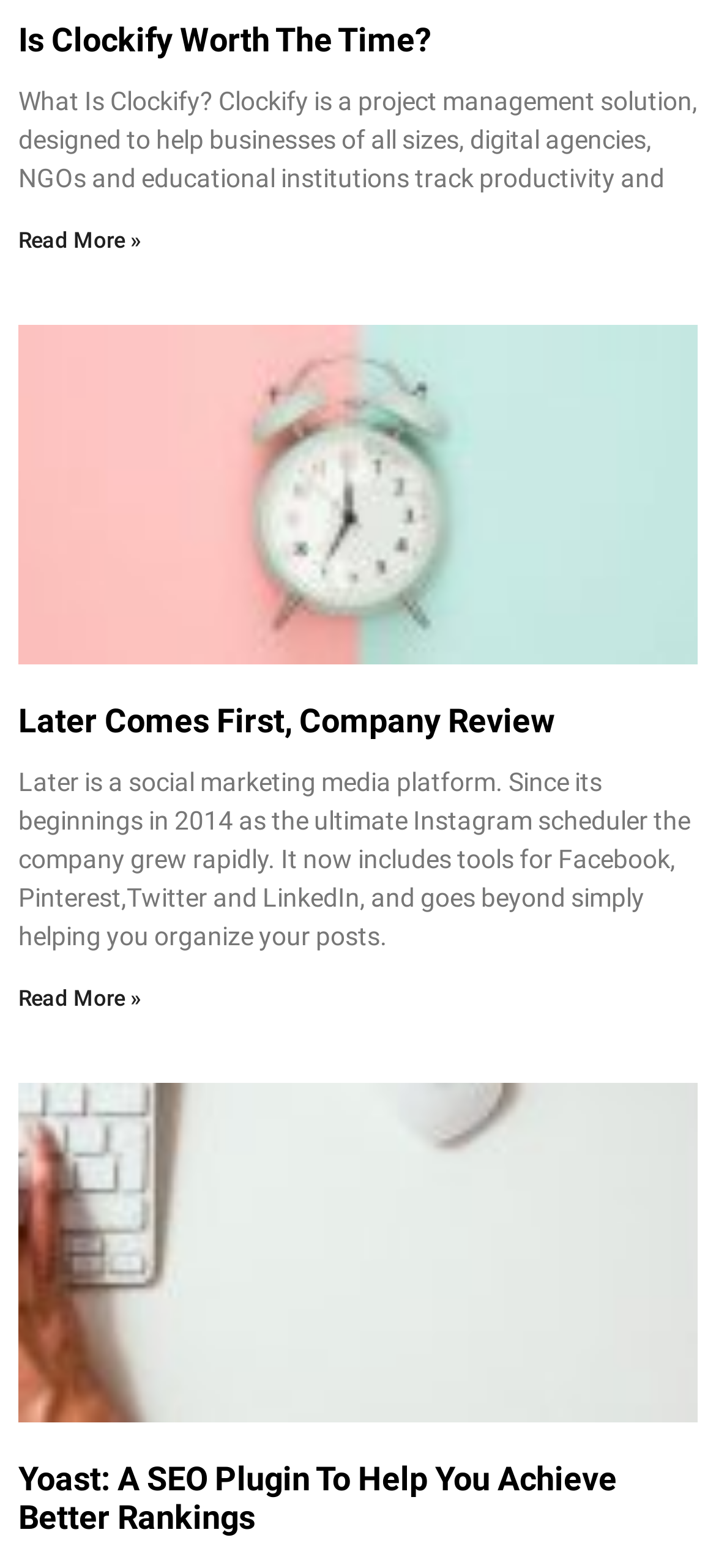What social media platforms does Later support?
Please provide a single word or phrase answer based on the image.

Instagram, Facebook, Pinterest, Twitter, LinkedIn